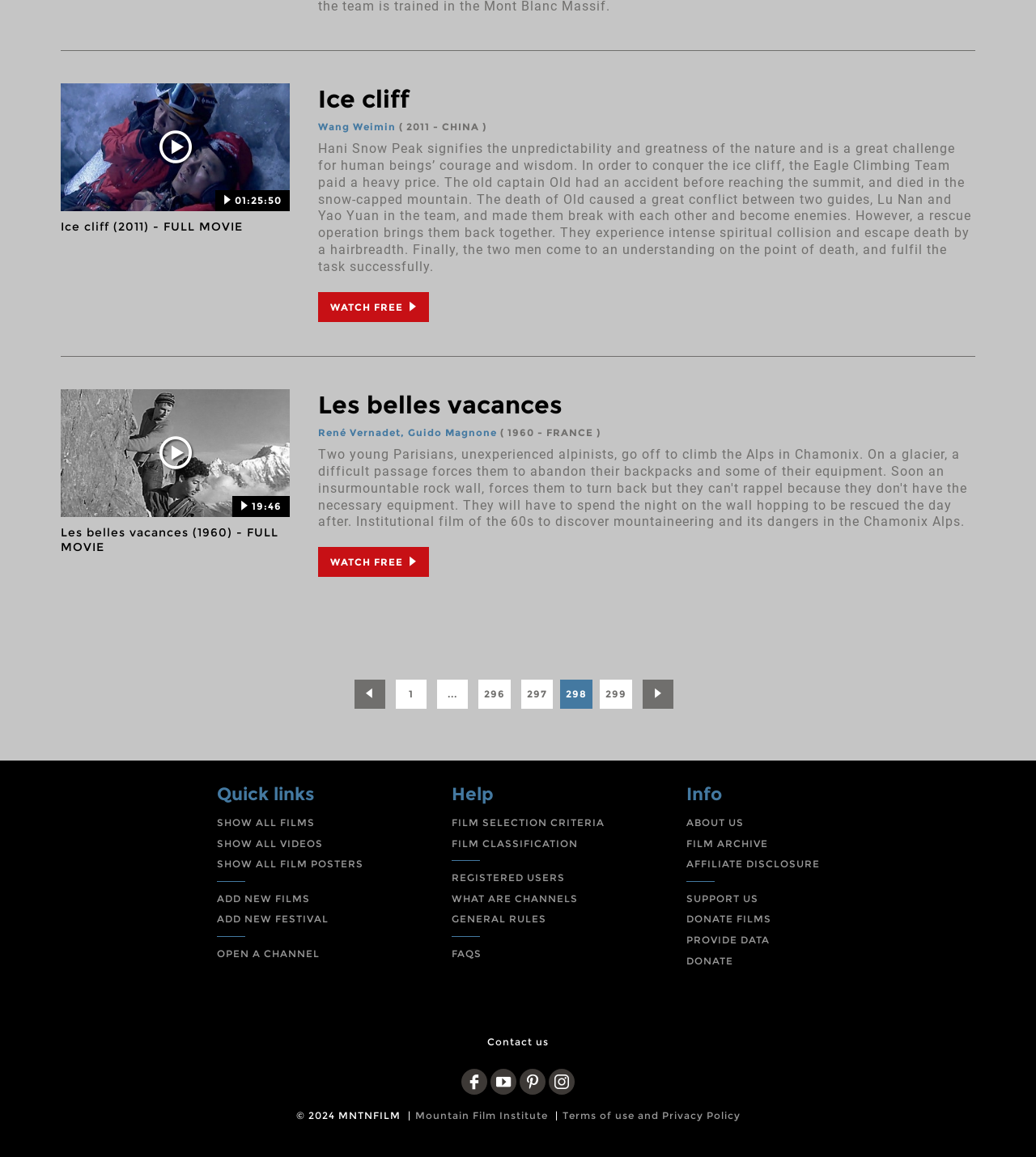What is the title of the first movie?
From the details in the image, answer the question comprehensively.

The first movie is 'Ice cliff' which is mentioned in the first article section with a figure, link, and static text elements.